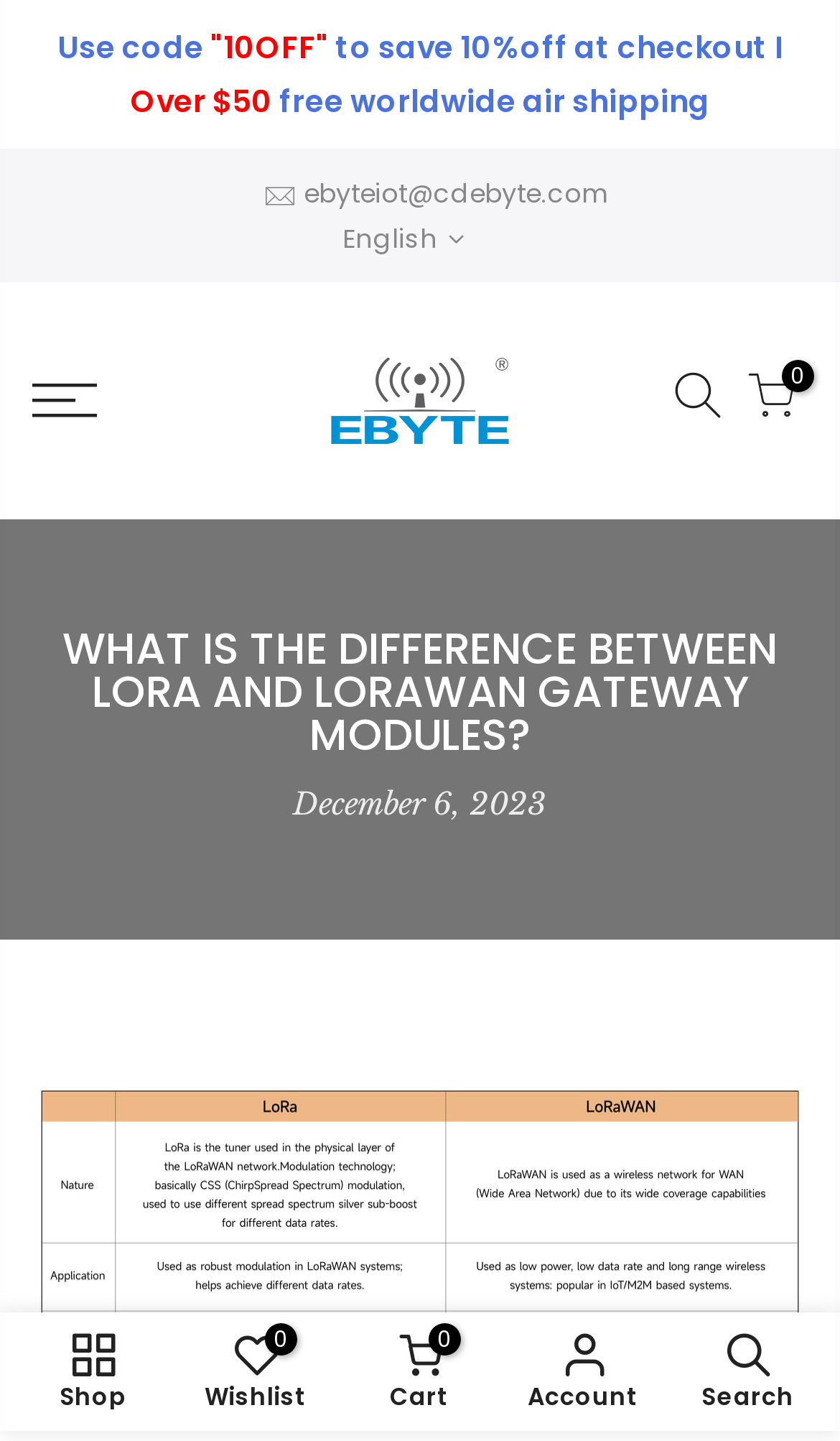Identify the bounding box coordinates of the section to be clicked to complete the task described by the following instruction: "Search for something". The coordinates should be four float numbers between 0 and 1, formatted as [left, top, right, bottom].

[0.792, 0.918, 0.987, 0.986]